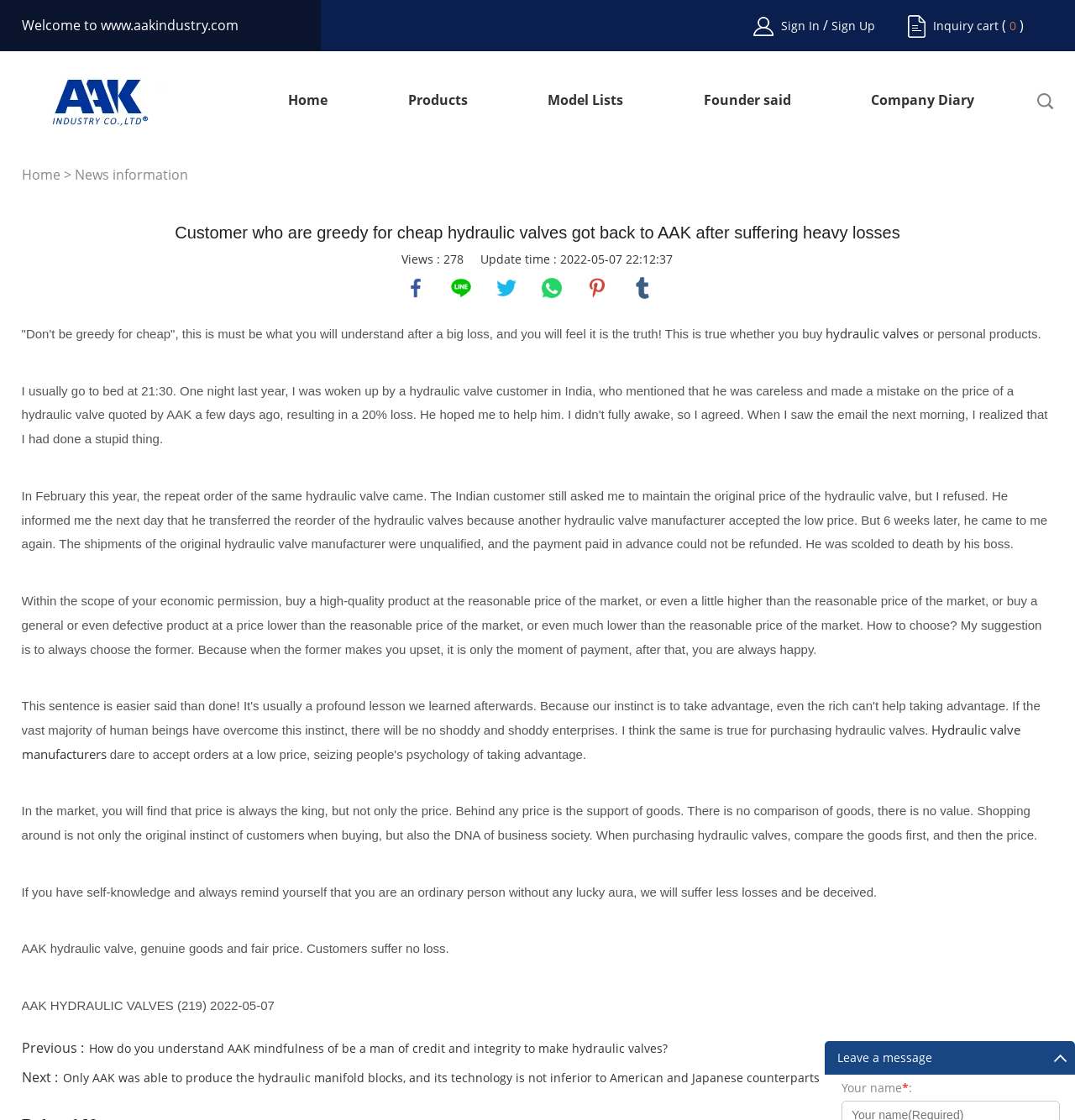Give the bounding box coordinates for the element described as: "Hydraulic valve manufacturers".

[0.02, 0.644, 0.95, 0.68]